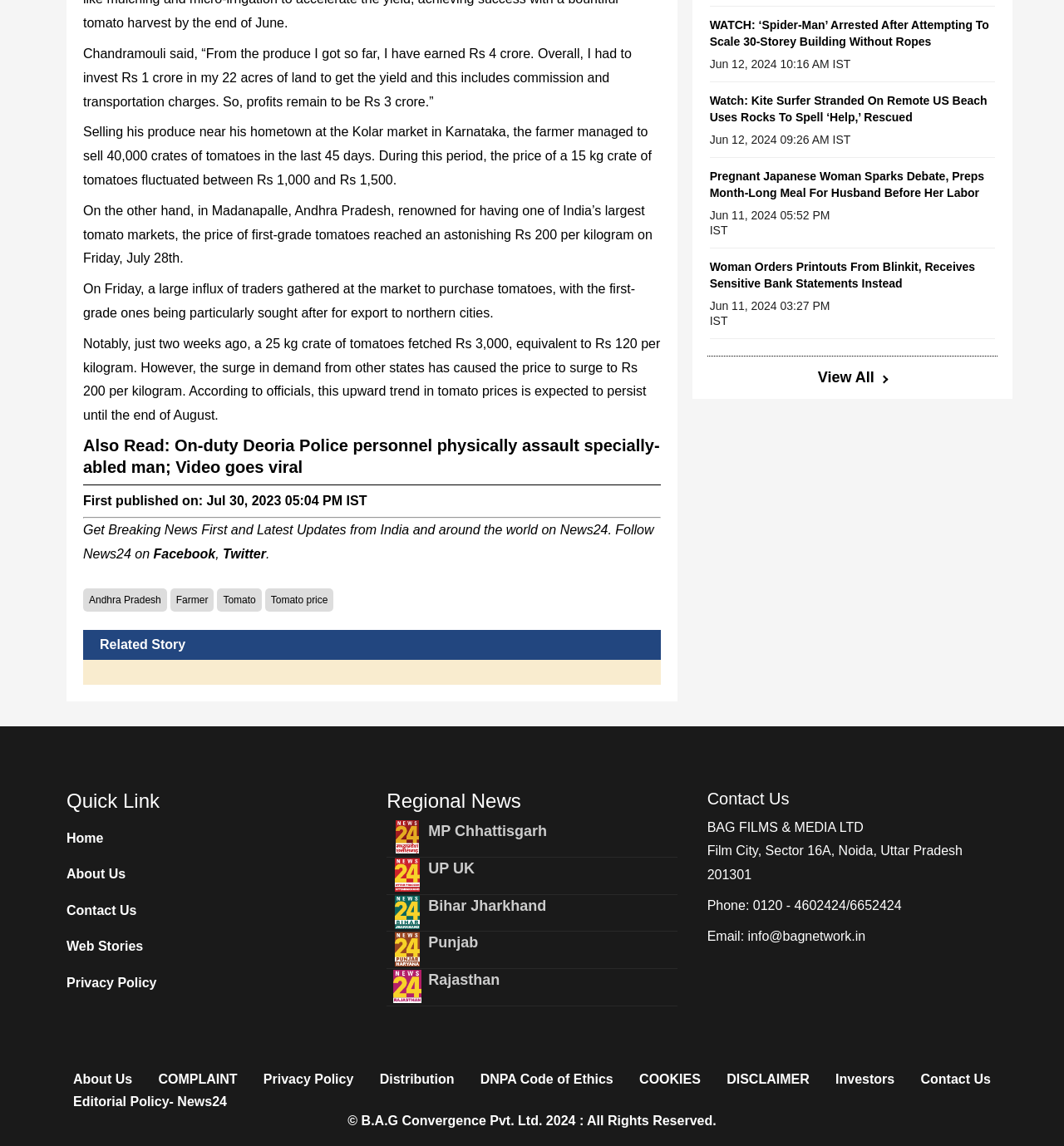Where did the farmer sell his produce?
Using the image, provide a detailed and thorough answer to the question.

The answer can be found in the first paragraph of the article, which states that the farmer sold his produce near his hometown at the Kolar market in Karnataka.